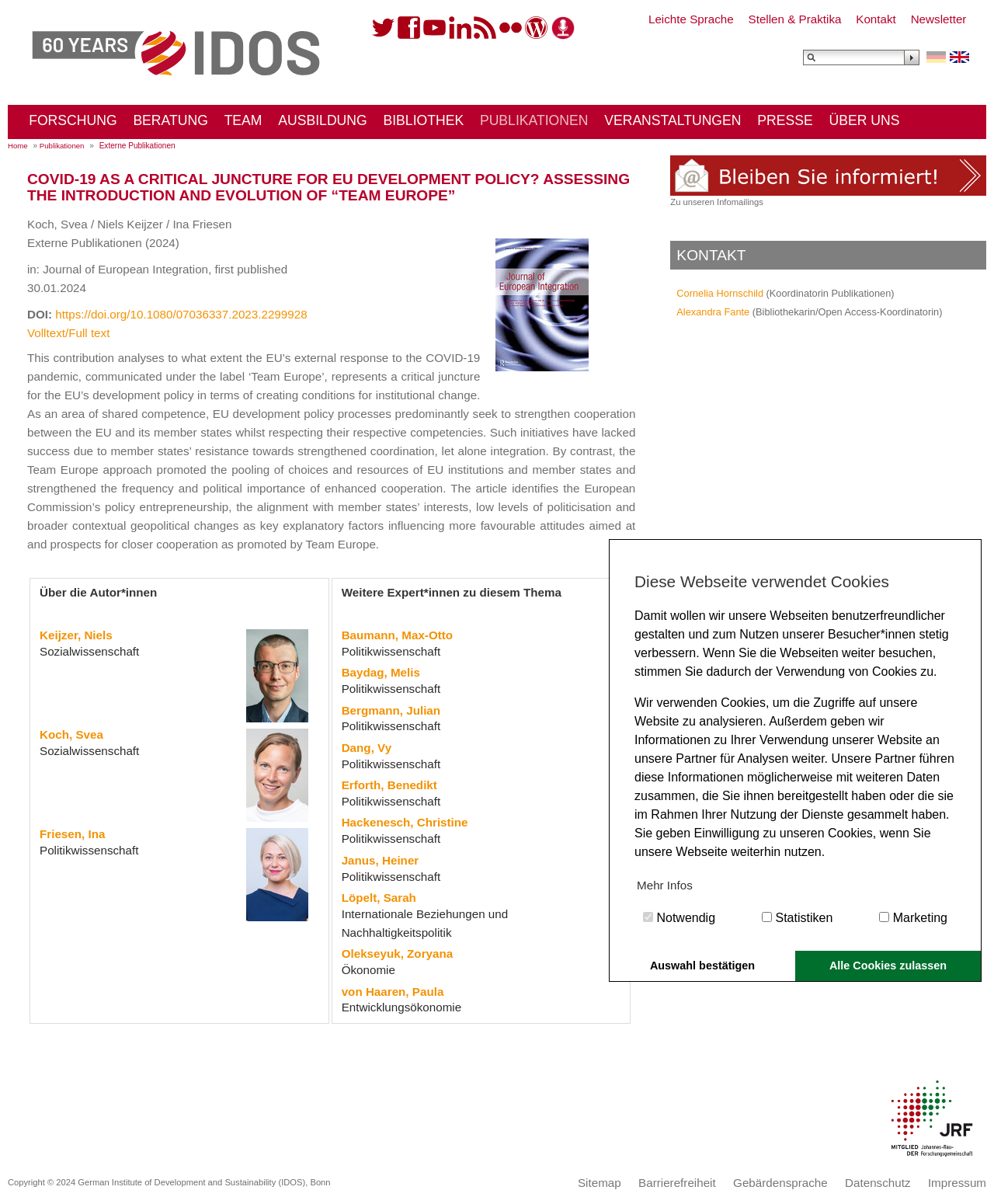What is the name of the institute?
Carefully analyze the image and provide a detailed answer to the question.

I found the answer by looking at the top-left corner of the webpage, where there is a link with the text 'German Institute of Development and Sustainability (IDOS)'.